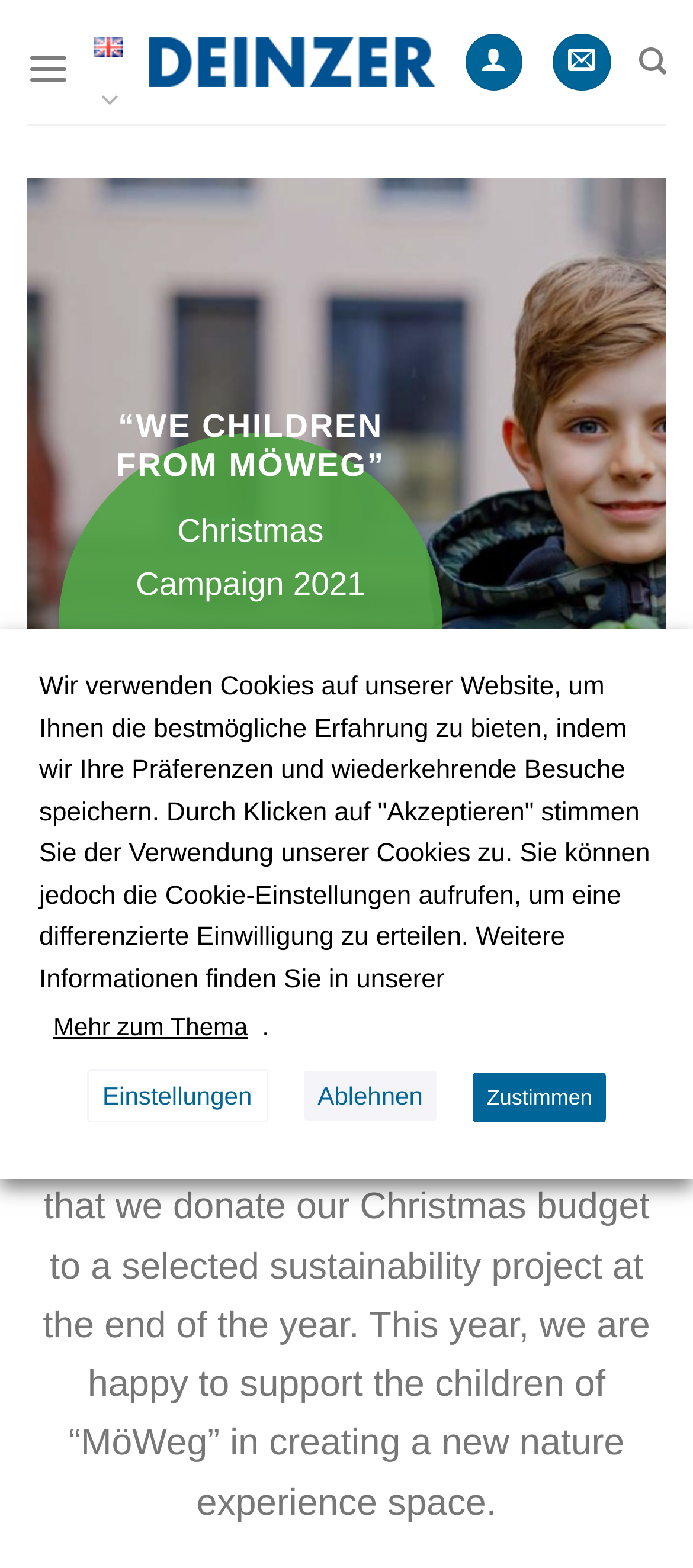Determine the bounding box coordinates for the area that needs to be clicked to fulfill this task: "Search for something". The coordinates must be given as four float numbers between 0 and 1, i.e., [left, top, right, bottom].

[0.922, 0.018, 0.962, 0.061]